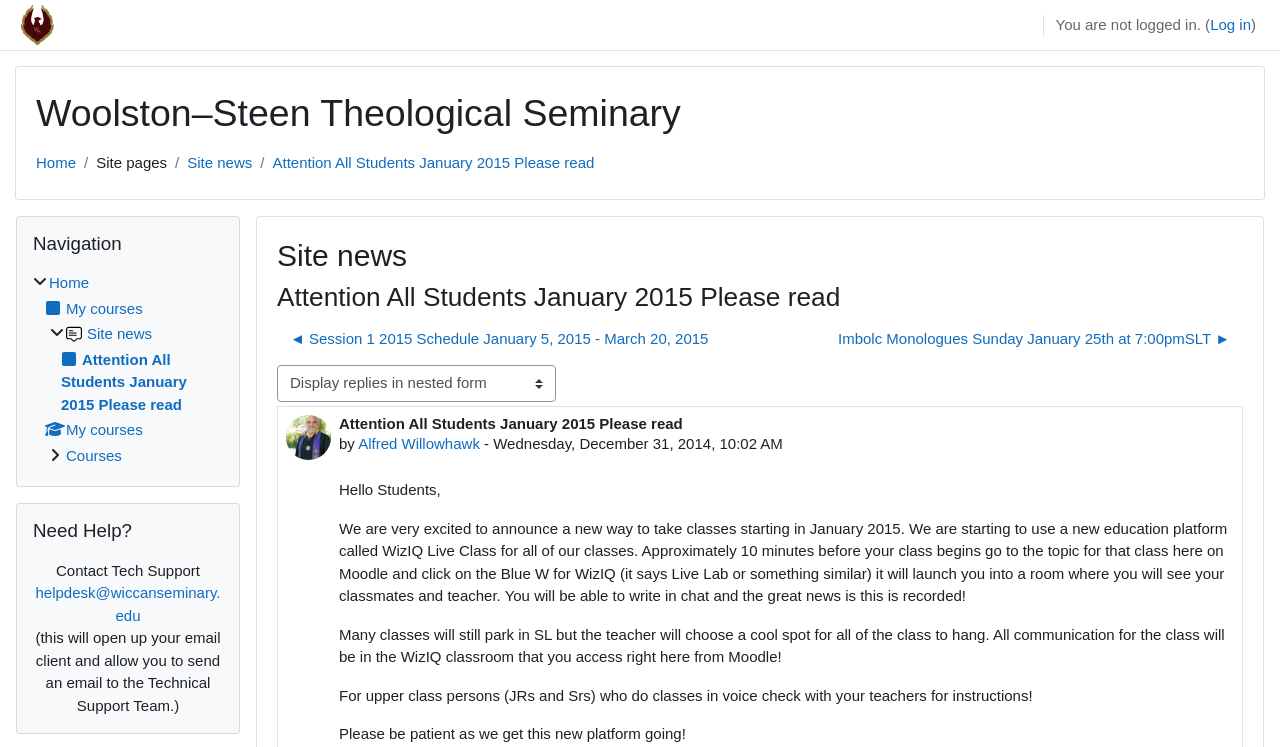Using the information in the image, could you please answer the following question in detail:
What is the contact information for Tech Support?

I found the answer by looking at the link element with the email address 'helpdesk@wiccanseminary.edu' which is located in the Need Help? section of the webpage.